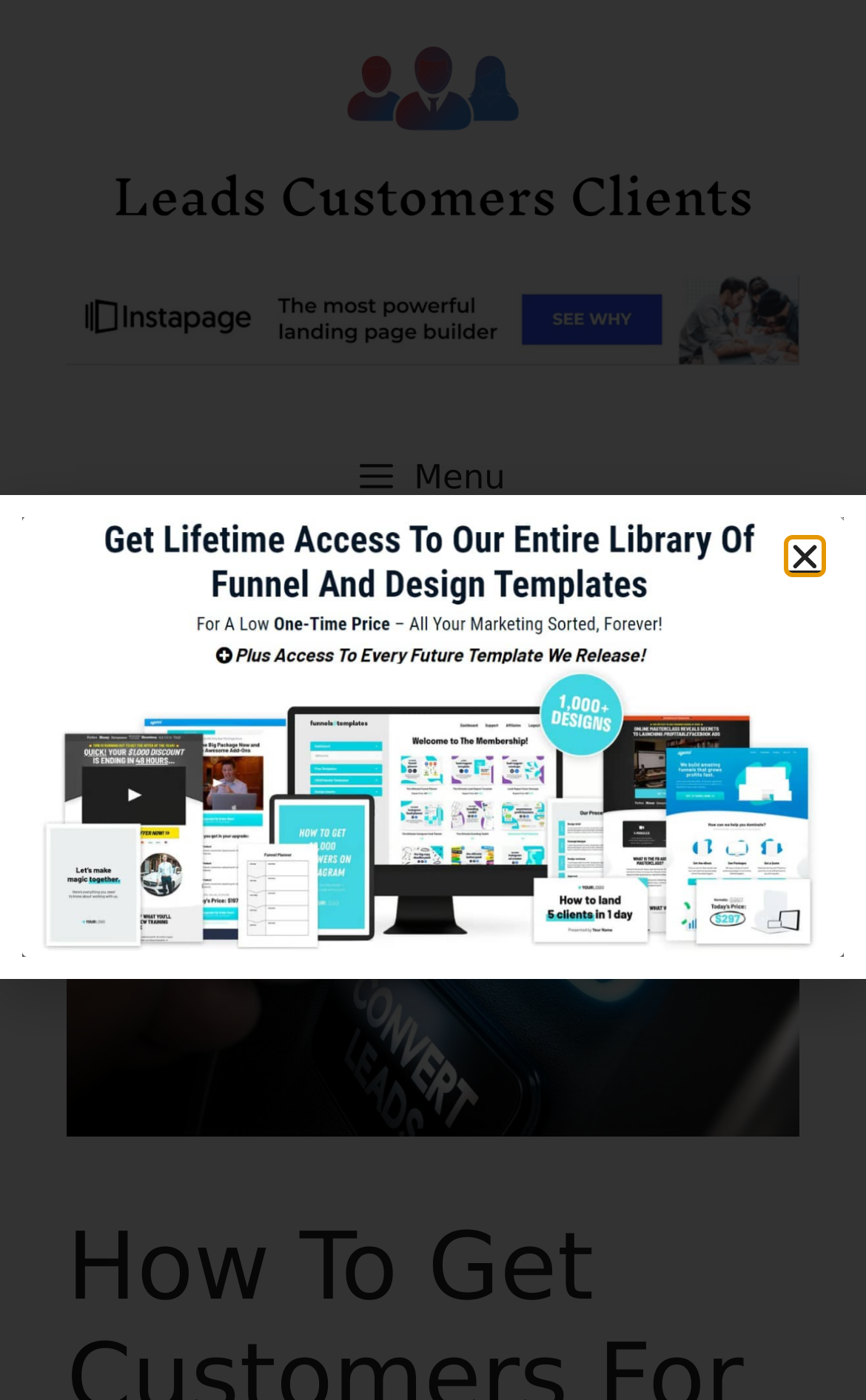Please examine the image and answer the question with a detailed explanation:
What is the position of the 'Leads Clients Customers' link?

According to the bounding box coordinates, the 'Leads Clients Customers' link has a y1 value of 0.078, which is smaller than the y1 values of other elements. This indicates that it is located at the top of the webpage. Additionally, its x1 value is 0.077, which is close to 0, indicating that it is positioned on the left side of the webpage.